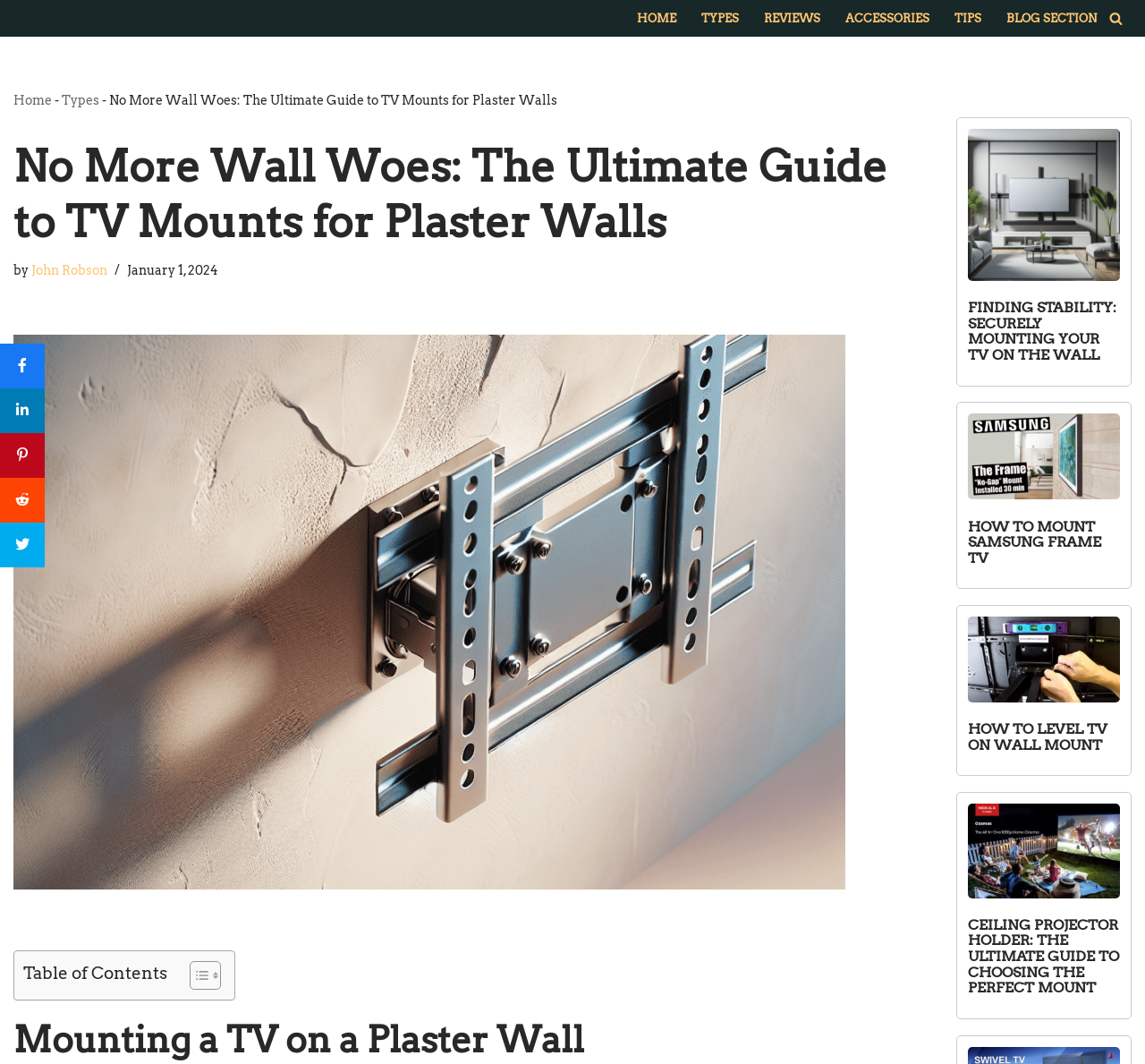Please answer the following query using a single word or phrase: 
What type of image is shown below the 'FINDING STABILITY: SECURELY MOUNTING YOUR TV ON THE WALL' heading?

TV wall mount